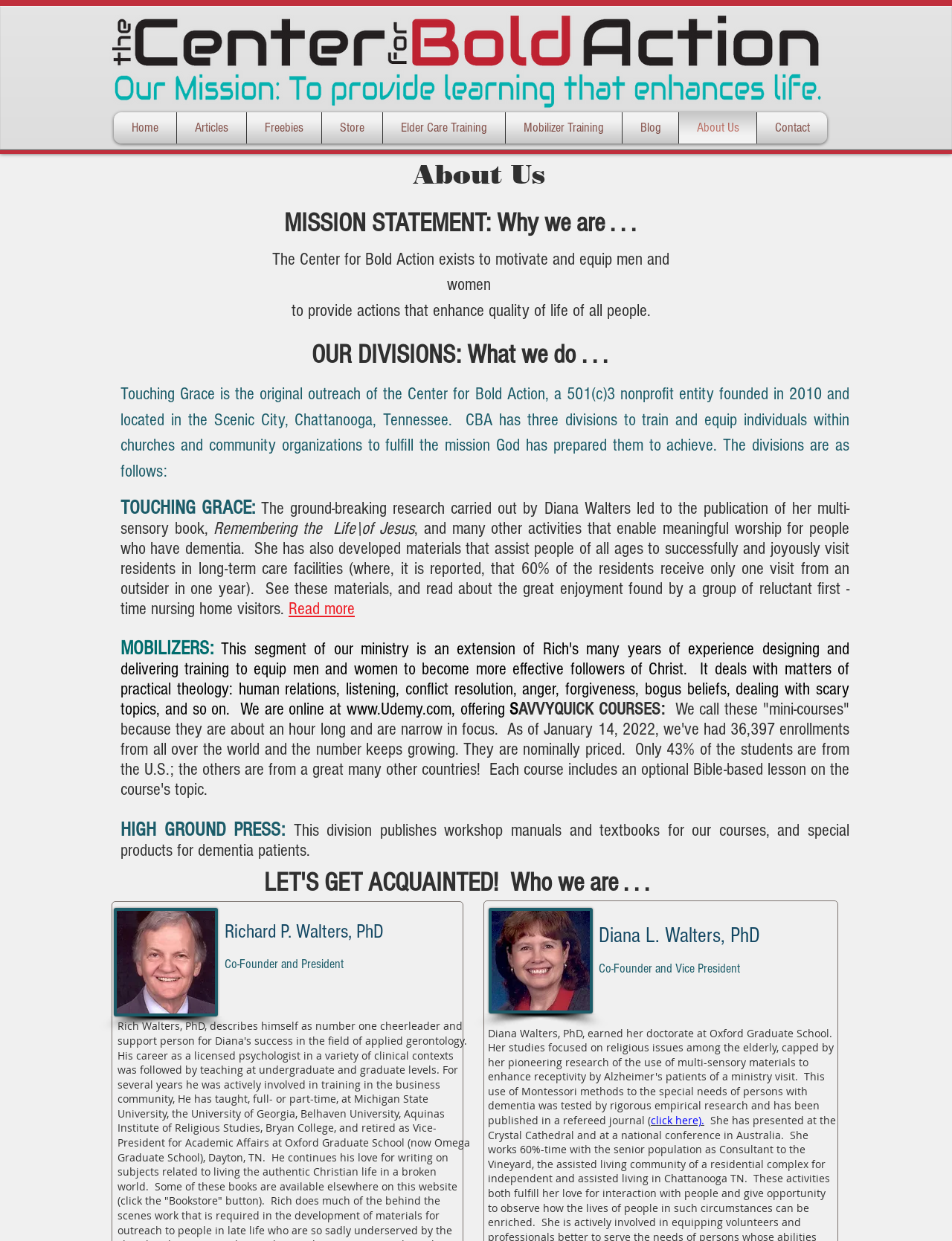Give a comprehensive overview of the webpage, including key elements.

The webpage is about the "Center for Bold Action" and its mission. At the top, there is a navigation menu with links to different sections of the website, including "Home", "Articles", "Freebies", "Store", "Elder Care Training", "Mobilizer Training", "Blog", "About Us", and "Contact". 

Below the navigation menu, there is a heading that reads "About Us" followed by a mission statement that explains the purpose of the Center for Bold Action. The mission statement is divided into two paragraphs, which describe the organization's goal to motivate and equip individuals to enhance the quality of life for all people.

Further down, there are three sections that describe the organization's divisions: "Touching Grace", "Mobilizers", and "High Ground Press". Each section has a heading and a brief description of what the division does. The "Touching Grace" section has a link to read more about the division's activities. The "Mobilizers" section mentions that the division offers online courses on Udemy.com and provides a link to the website. The "High Ground Press" section publishes workshop manuals and textbooks for the organization's courses.

On the right side of the page, there are two images: one of Richard P. Walters, PhD, Co-Founder and President, and another of Diana L. Walters, PhD, Co-Founder and Vice President. Below the images, there is a heading that reads "LET'S GET ACQUAINTED! Who we are..." followed by a link to click and learn more.

At the bottom of the page, there is an image of a fall scene, which may be a decorative element.